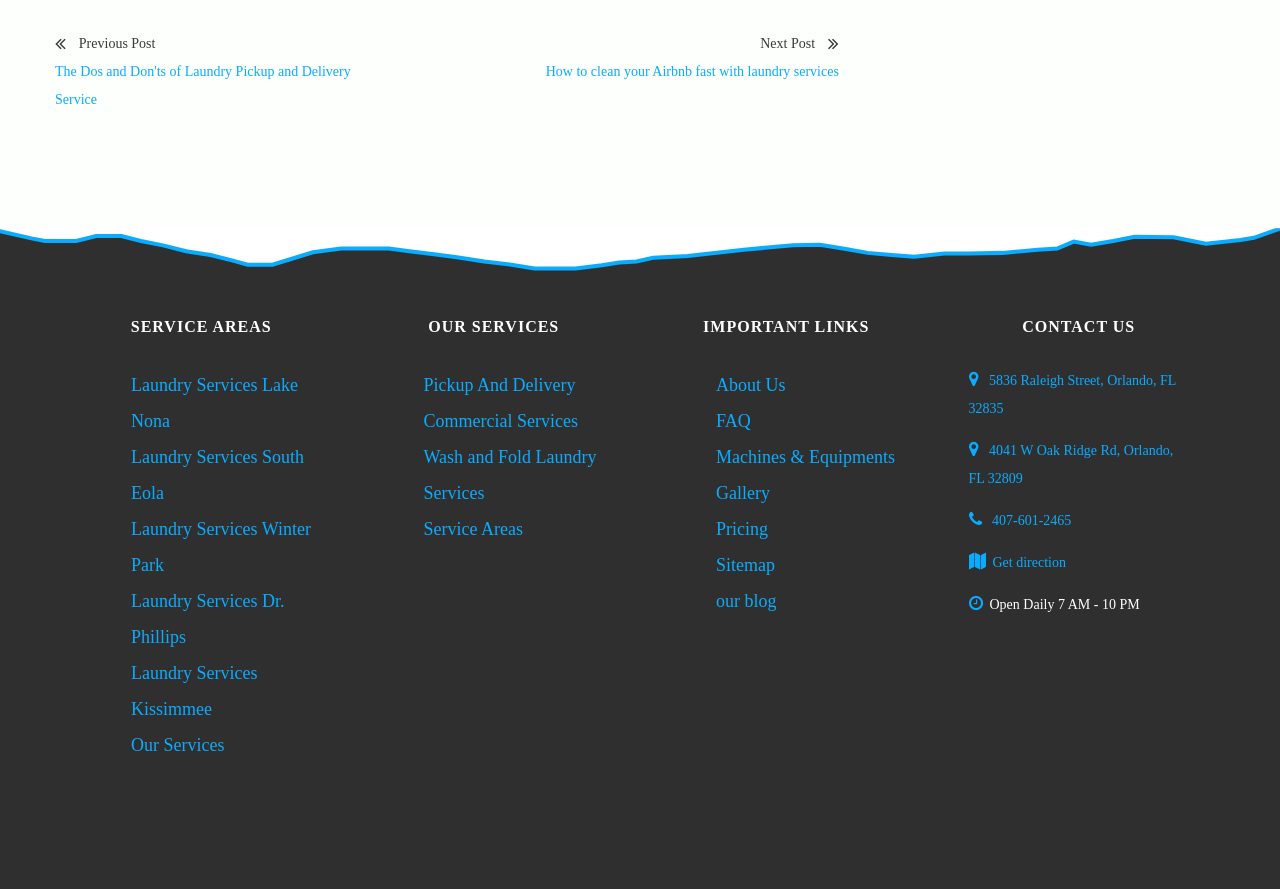Please identify the coordinates of the bounding box for the clickable region that will accomplish this instruction: "Get direction to 5836 Raleigh Street, Orlando, FL 32835".

[0.757, 0.624, 0.833, 0.641]